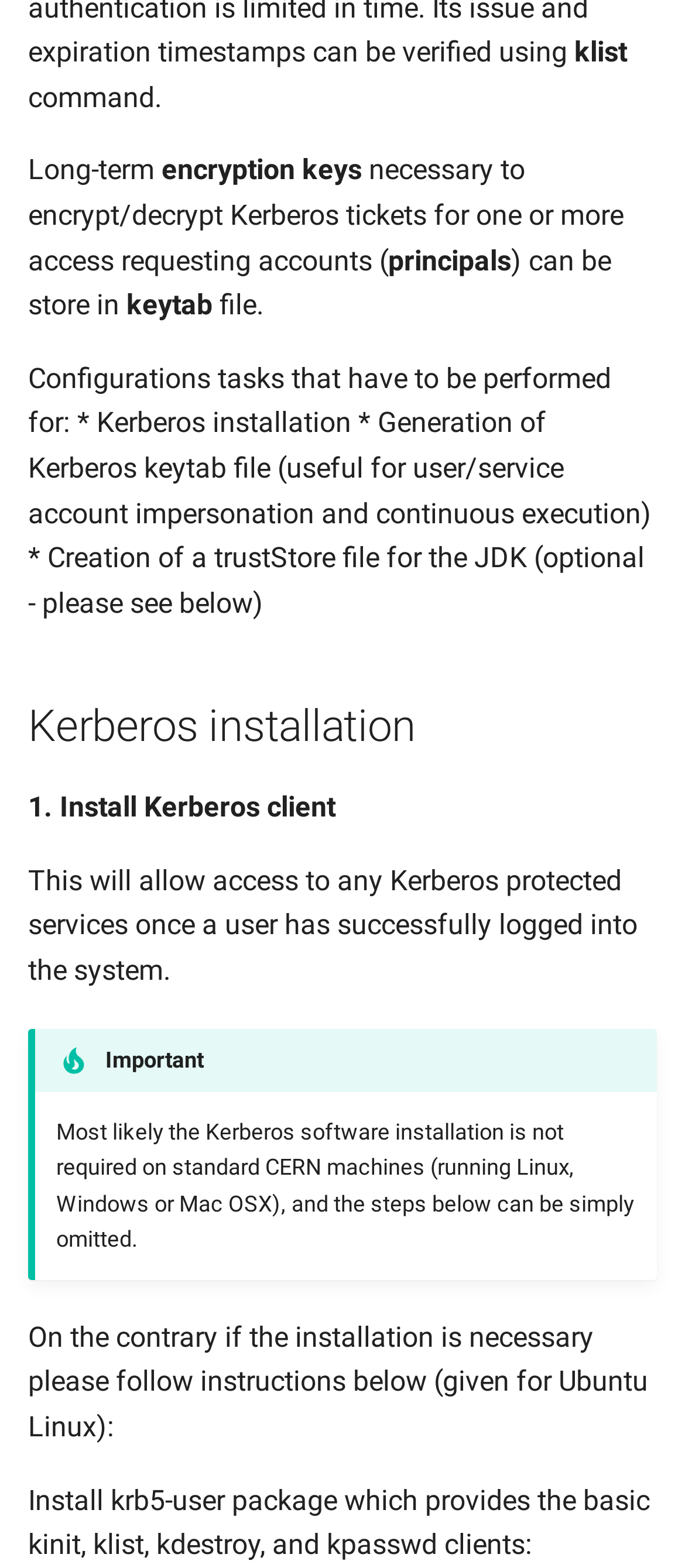Please determine the bounding box coordinates for the element with the description: "Extracting field types".

[0.0, 0.11, 0.621, 0.163]